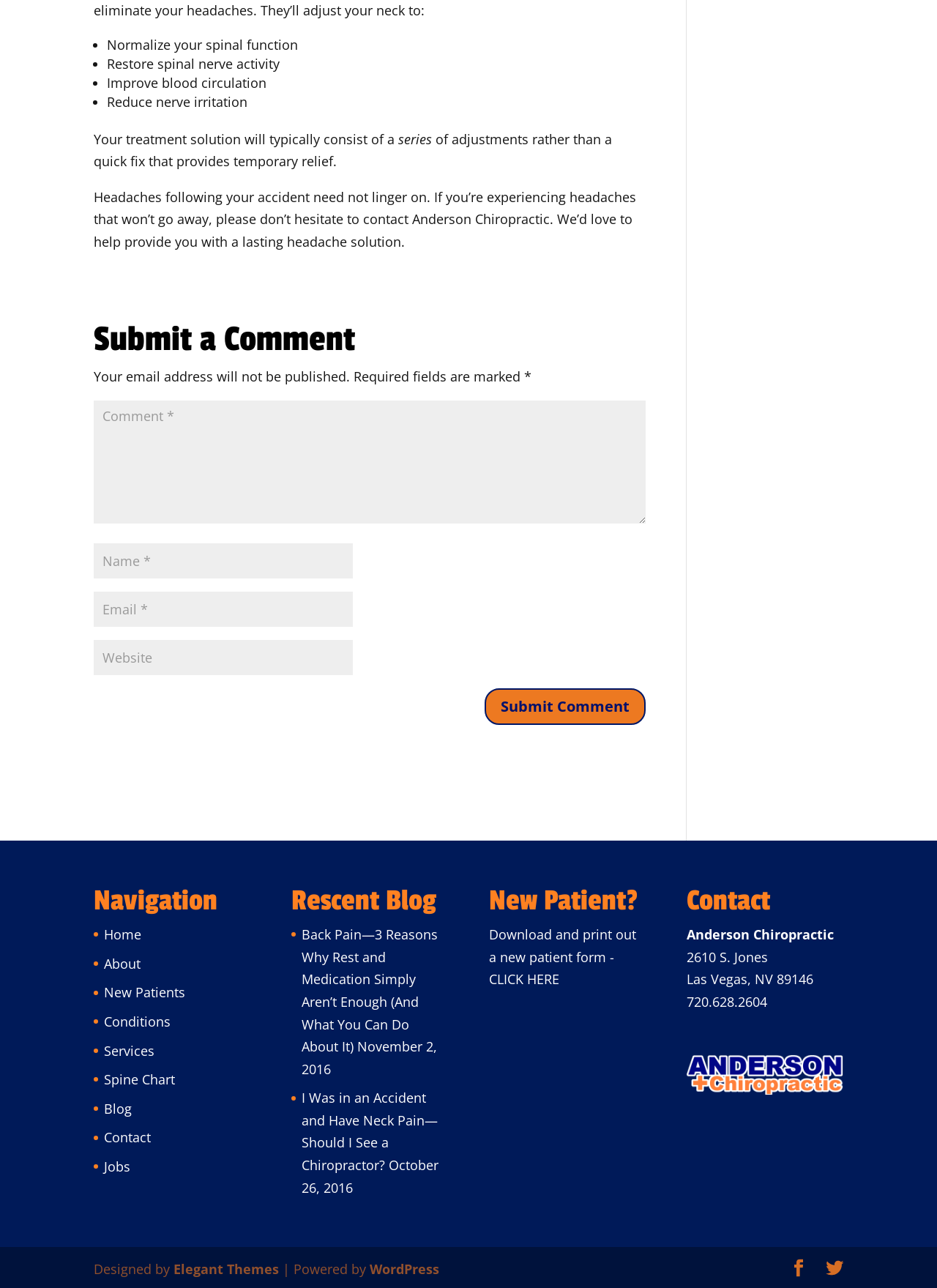Using the details from the image, please elaborate on the following question: What is the purpose of the comment form?

The comment form on the webpage allows users to submit a comment, which requires filling in the name, email, and comment fields. The form also has a submit button to send the comment.